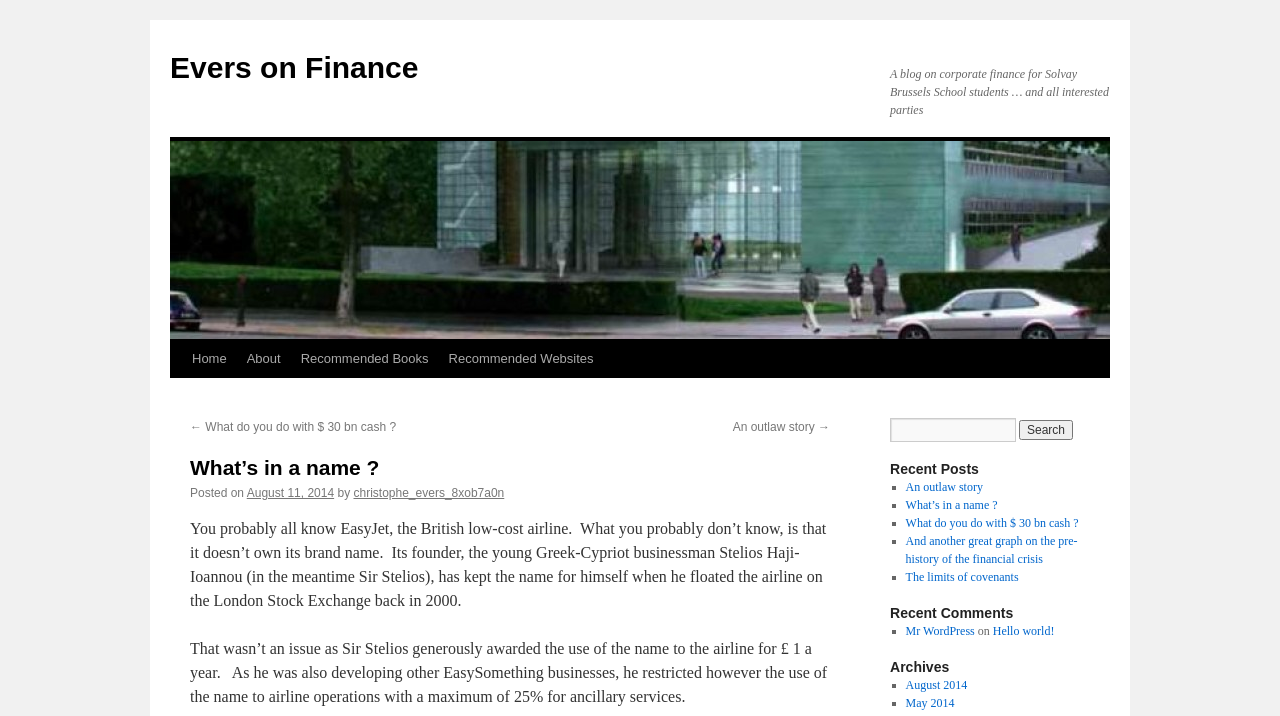Using the given description, provide the bounding box coordinates formatted as (top-left x, top-left y, bottom-right x, bottom-right y), with all values being floating point numbers between 0 and 1. Description: An outlaw story →

[0.572, 0.587, 0.648, 0.606]